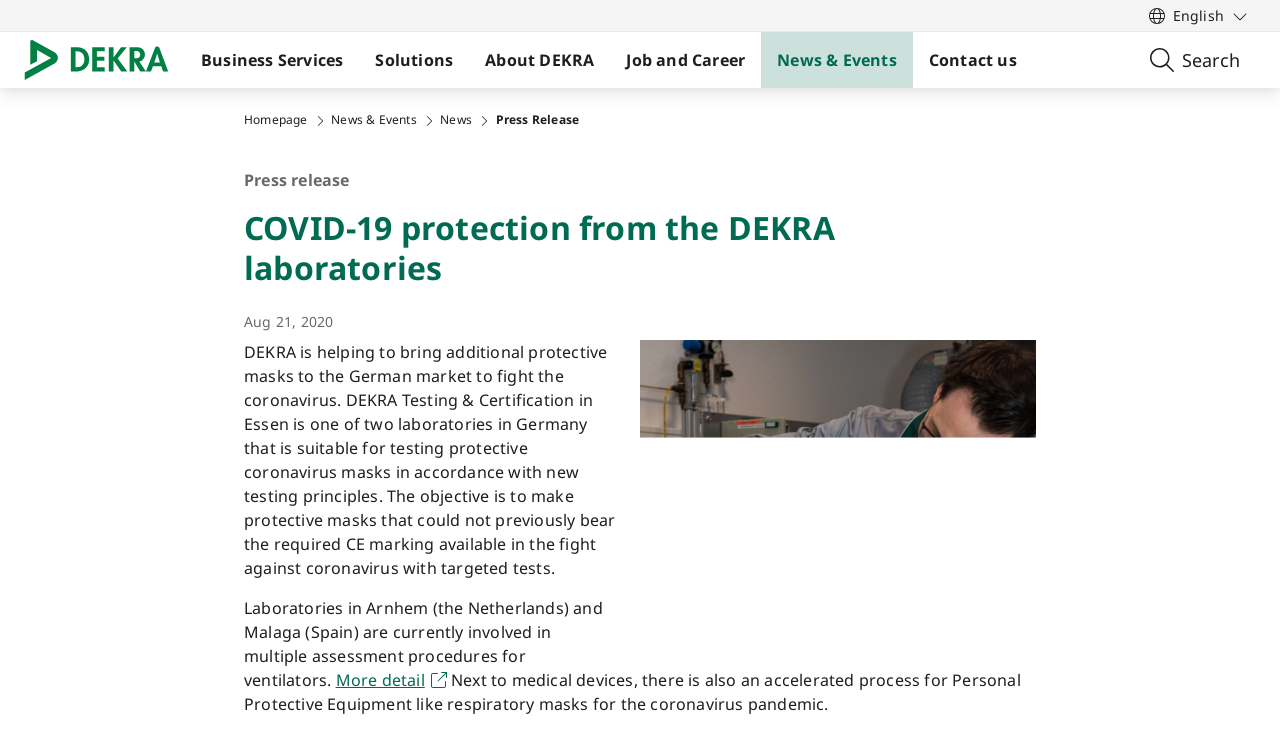Please mark the bounding box coordinates of the area that should be clicked to carry out the instruction: "Go to Business Services".

[0.145, 0.043, 0.281, 0.119]